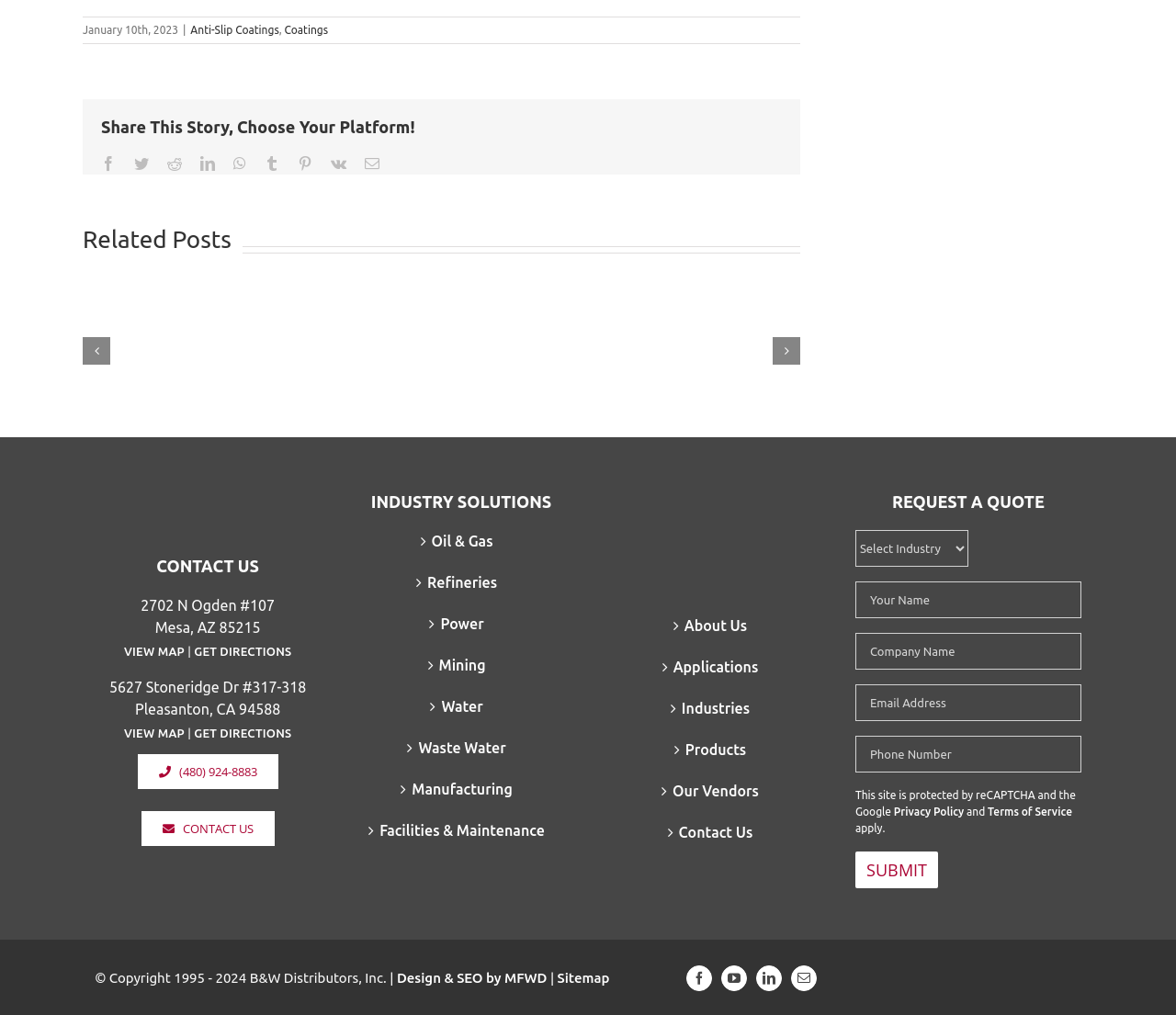Please specify the bounding box coordinates of the area that should be clicked to accomplish the following instruction: "Request a quote". The coordinates should consist of four float numbers between 0 and 1, i.e., [left, top, right, bottom].

[0.727, 0.485, 0.919, 0.504]